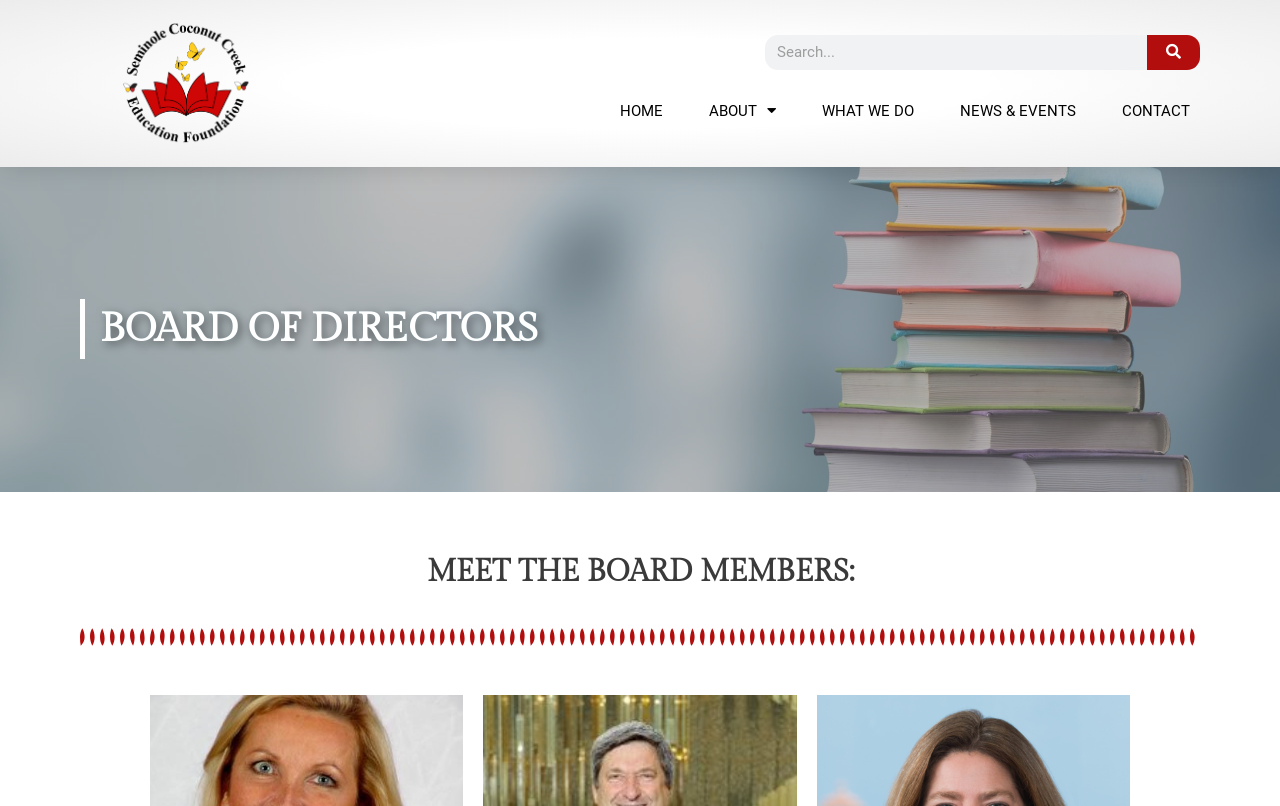Analyze the image and provide a detailed answer to the question: How many links are in the top navigation bar?

I counted the links in the top navigation bar, which are 'HOME', 'ABOUT', 'WHAT WE DO', 'NEWS & EVENTS', and 'CONTACT'. There are 5 links in total.